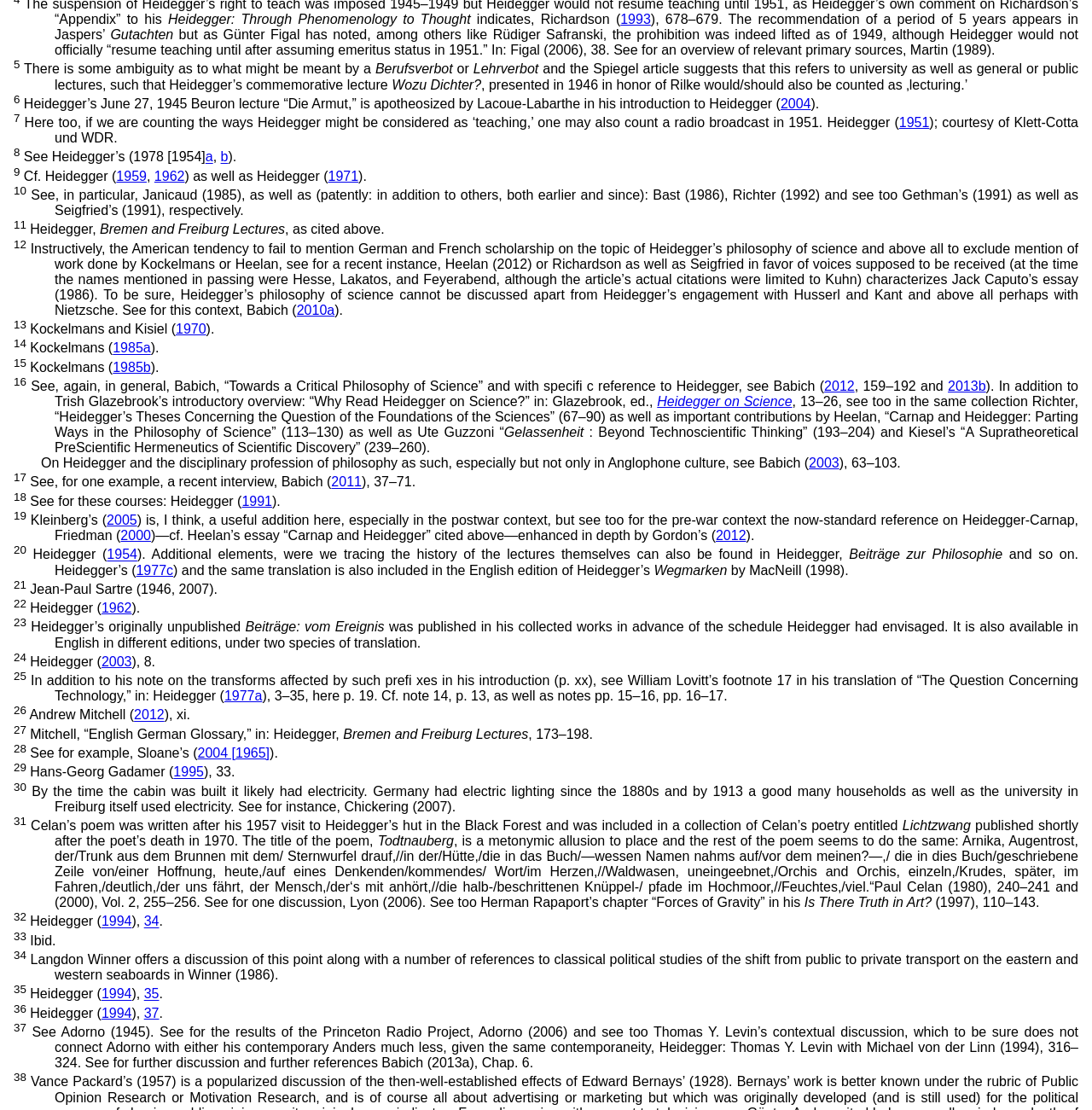Please specify the bounding box coordinates of the clickable region necessary for completing the following instruction: "Click the link '2004'". The coordinates must consist of four float numbers between 0 and 1, i.e., [left, top, right, bottom].

[0.715, 0.087, 0.743, 0.1]